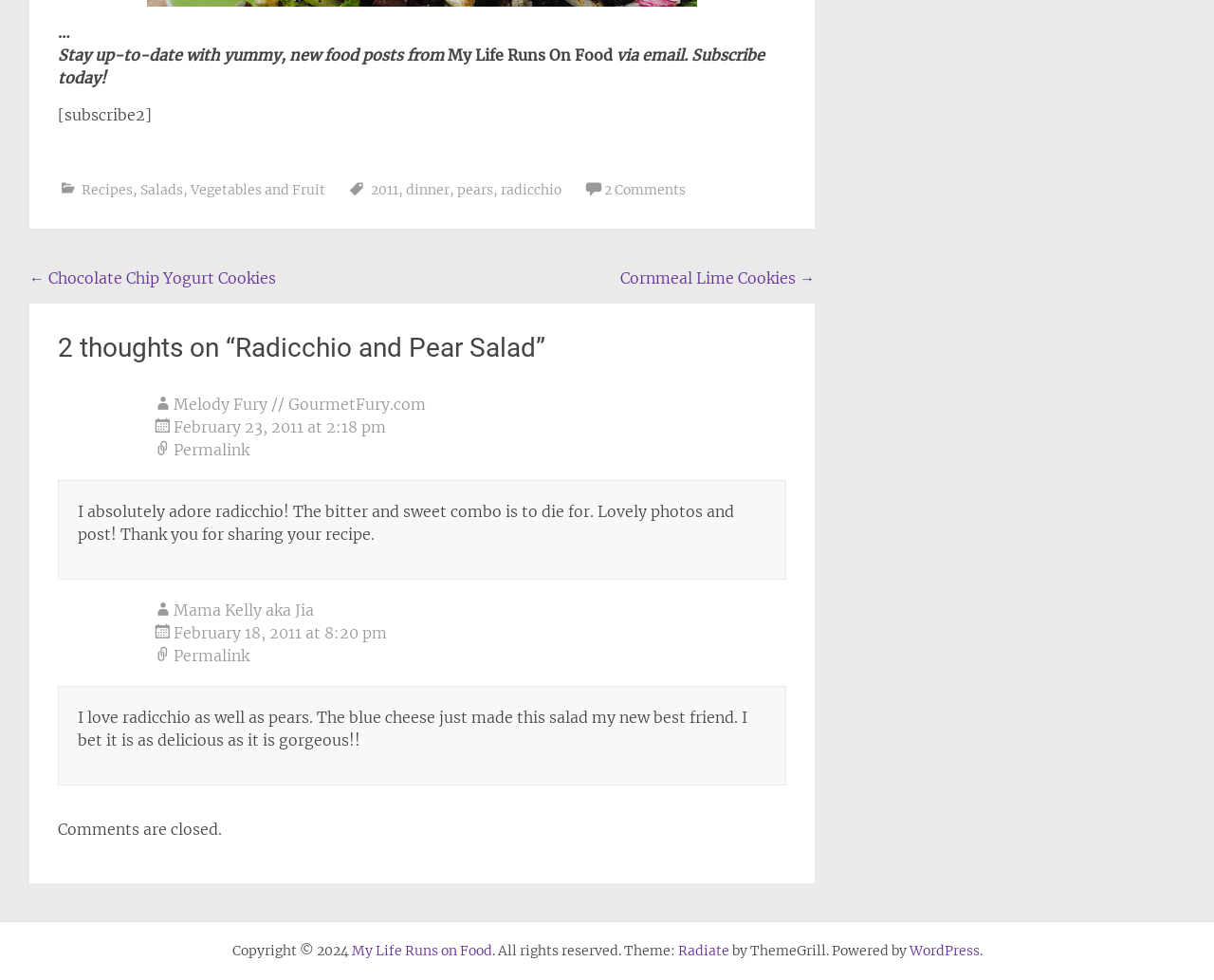What type of food is featured in the post?
Please use the image to deliver a detailed and complete answer.

The type of food featured in the post can be inferred from the title of the post, 'Radicchio and Pear Salad', which is mentioned in the comments section.